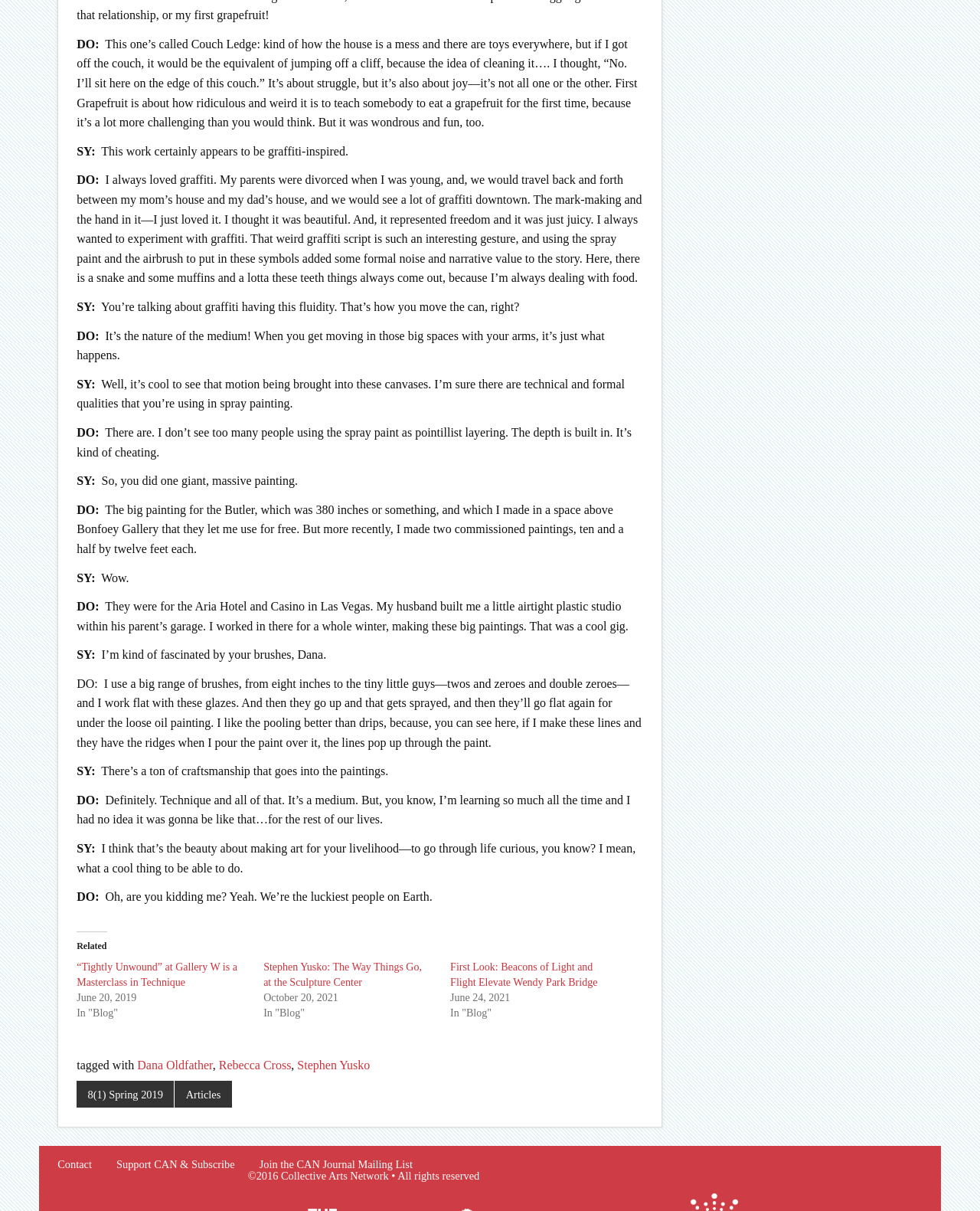Given the element description, predict the bounding box coordinates in the format (top-left x, top-left y, bottom-right x, bottom-right y), using floating point numbers between 0 and 1: Support CAN & Subscribe

[0.119, 0.957, 0.24, 0.966]